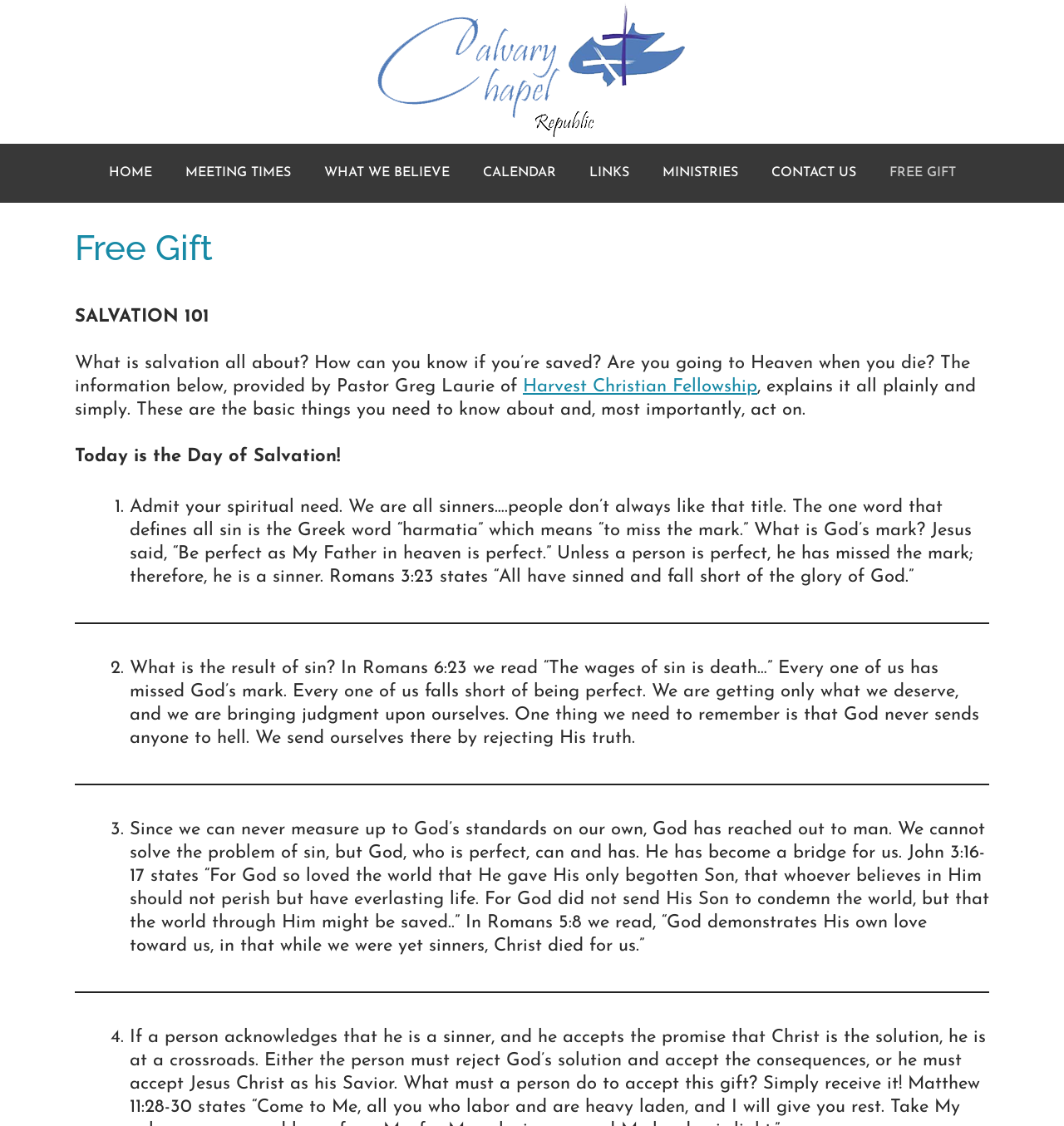Find the bounding box coordinates of the element to click in order to complete the given instruction: "Click the 'Harvest Christian Fellowship' link."

[0.491, 0.335, 0.712, 0.352]